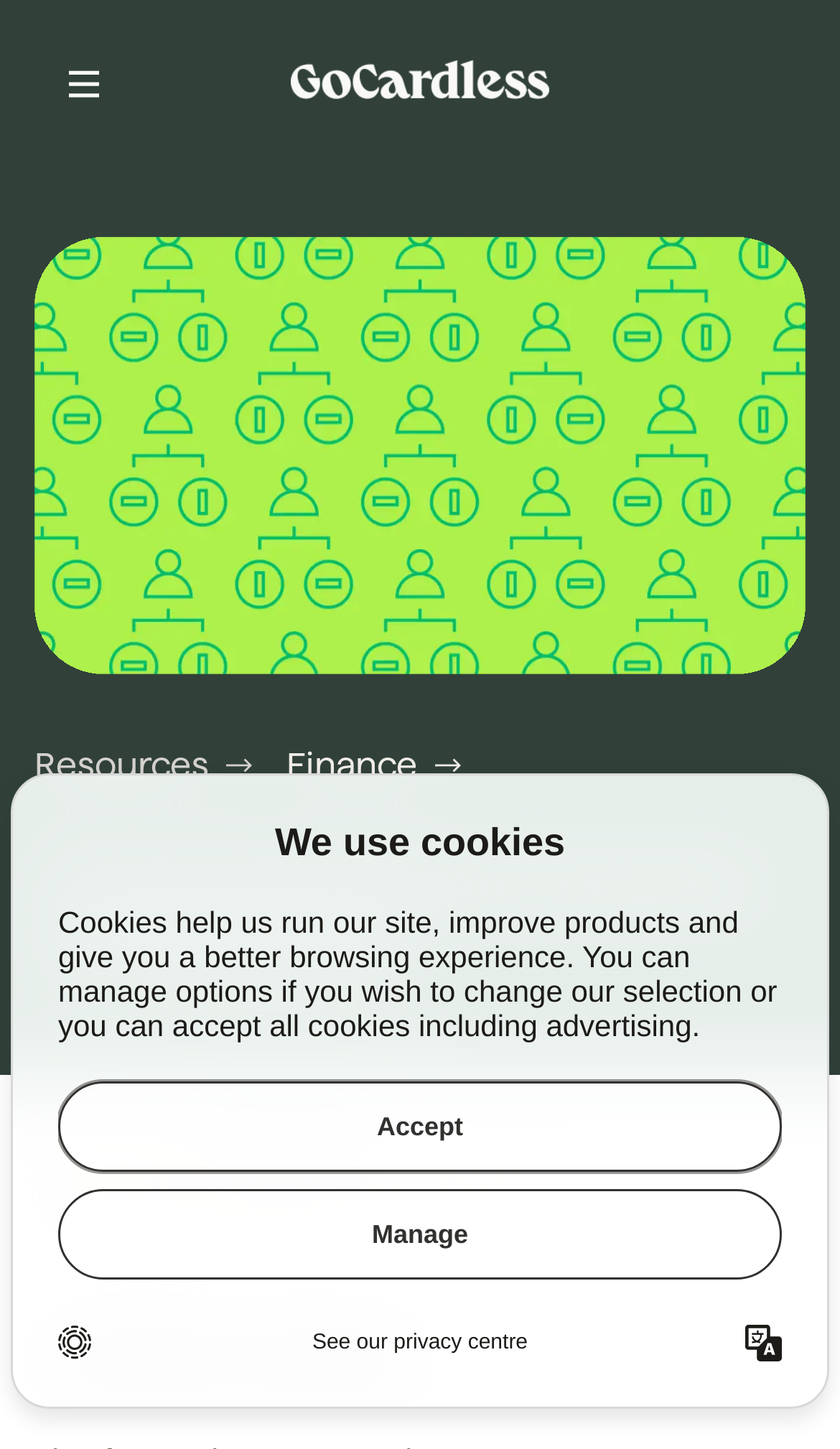Locate the bounding box coordinates of the UI element described by: "GoCardless". Provide the coordinates as four float numbers between 0 and 1, formatted as [left, top, right, bottom].

[0.231, 0.789, 0.459, 0.814]